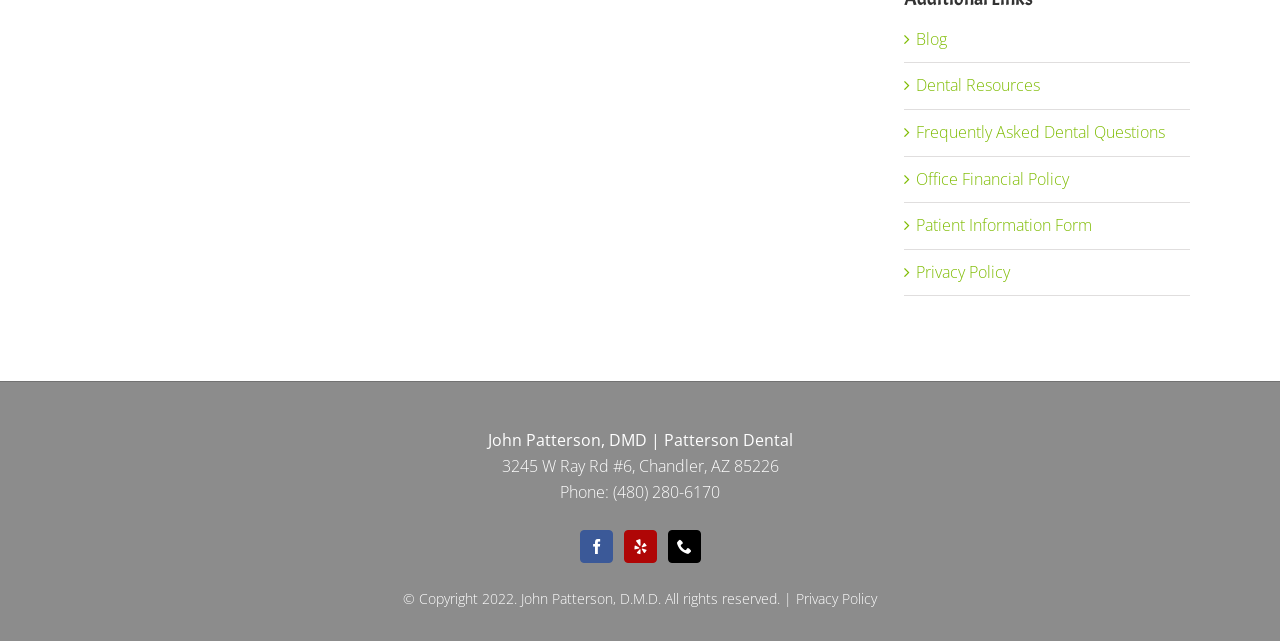Determine the bounding box coordinates for the area that needs to be clicked to fulfill this task: "Call the office". The coordinates must be given as four float numbers between 0 and 1, i.e., [left, top, right, bottom].

[0.521, 0.827, 0.547, 0.879]